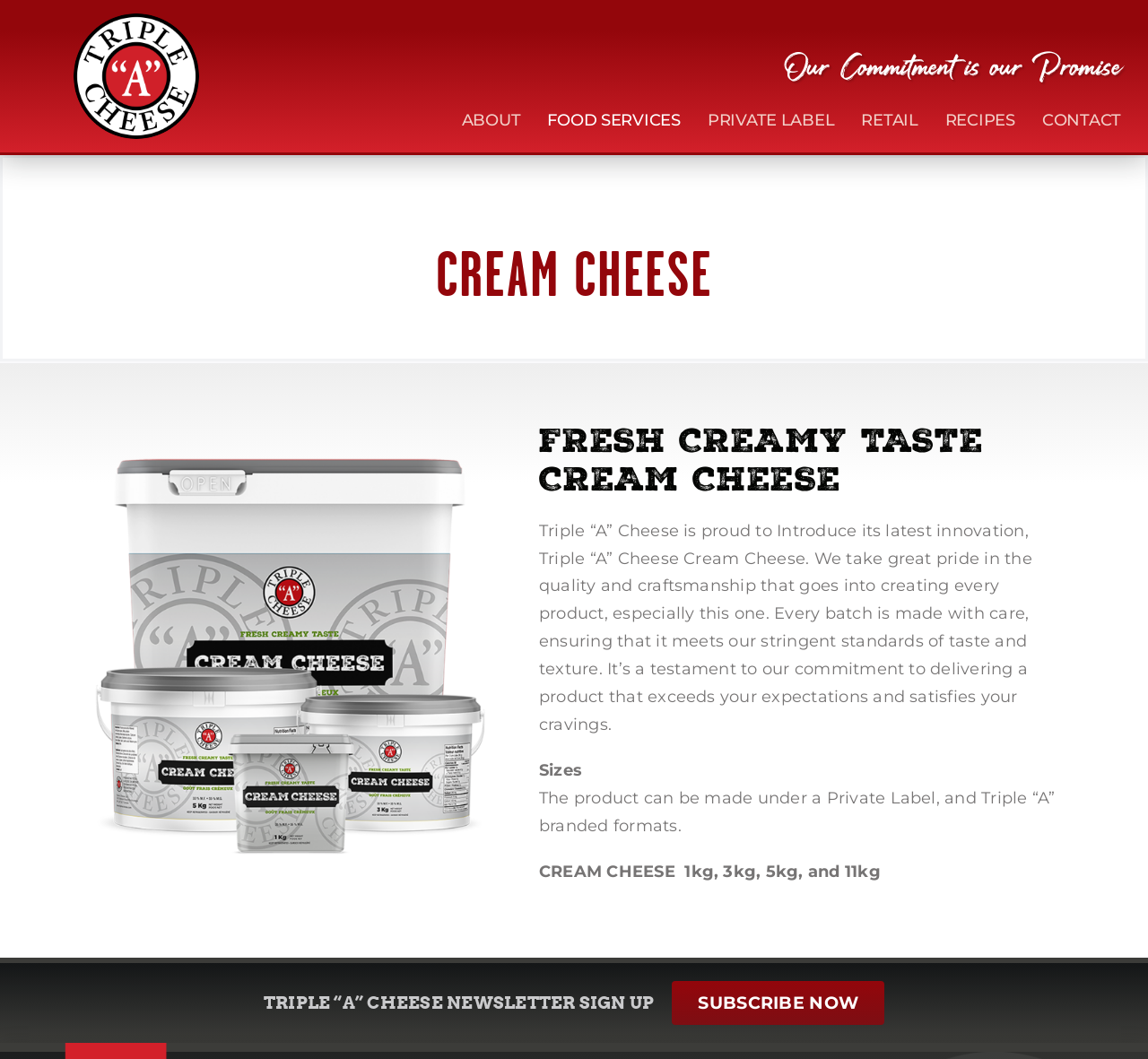Please identify the bounding box coordinates of the element that needs to be clicked to execute the following command: "Go to CONTACT page". Provide the bounding box using four float numbers between 0 and 1, formatted as [left, top, right, bottom].

[0.908, 0.083, 0.977, 0.144]